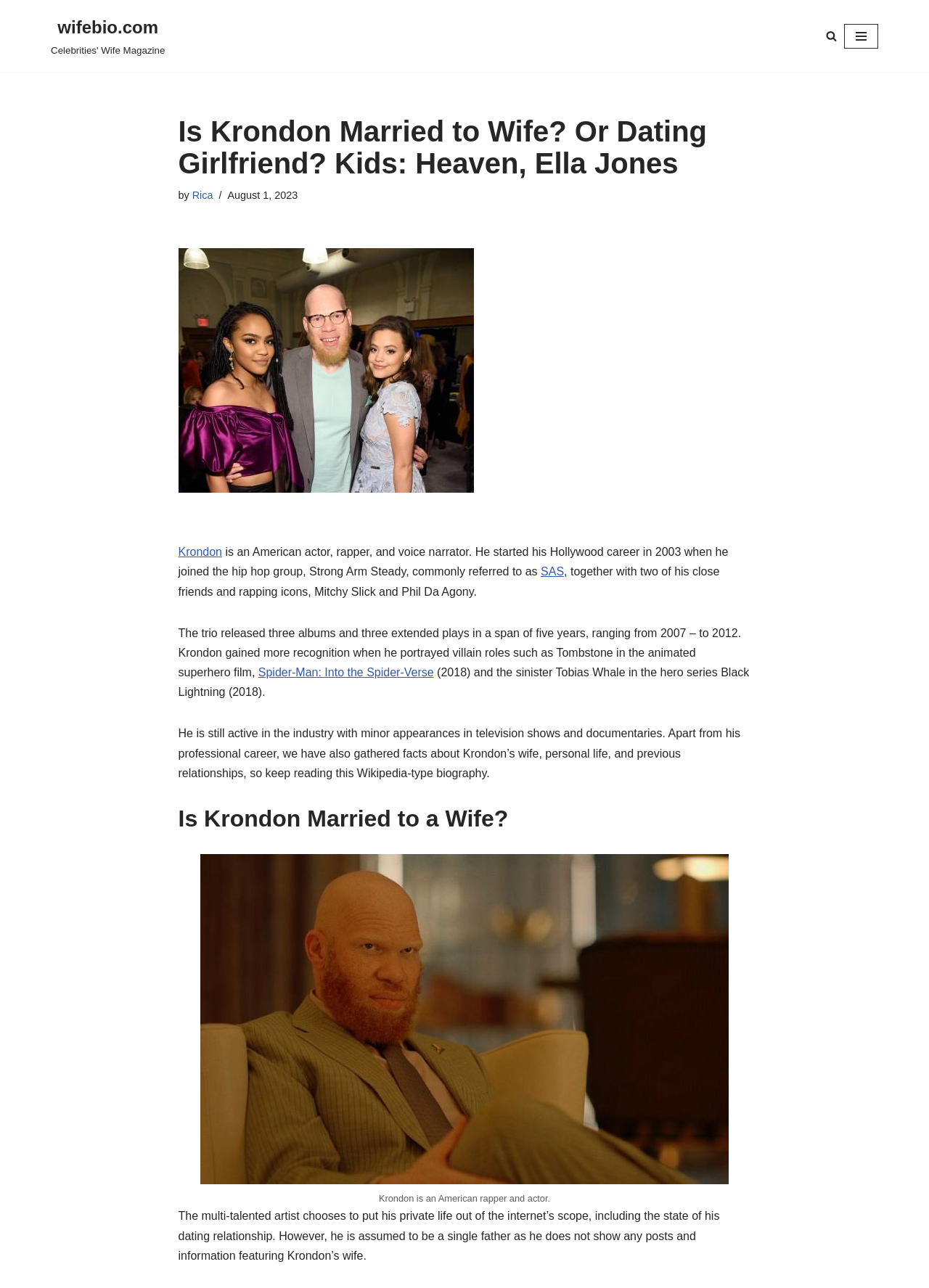Determine the bounding box of the UI component based on this description: "SAS". The bounding box coordinates should be four float values between 0 and 1, i.e., [left, top, right, bottom].

[0.582, 0.439, 0.607, 0.449]